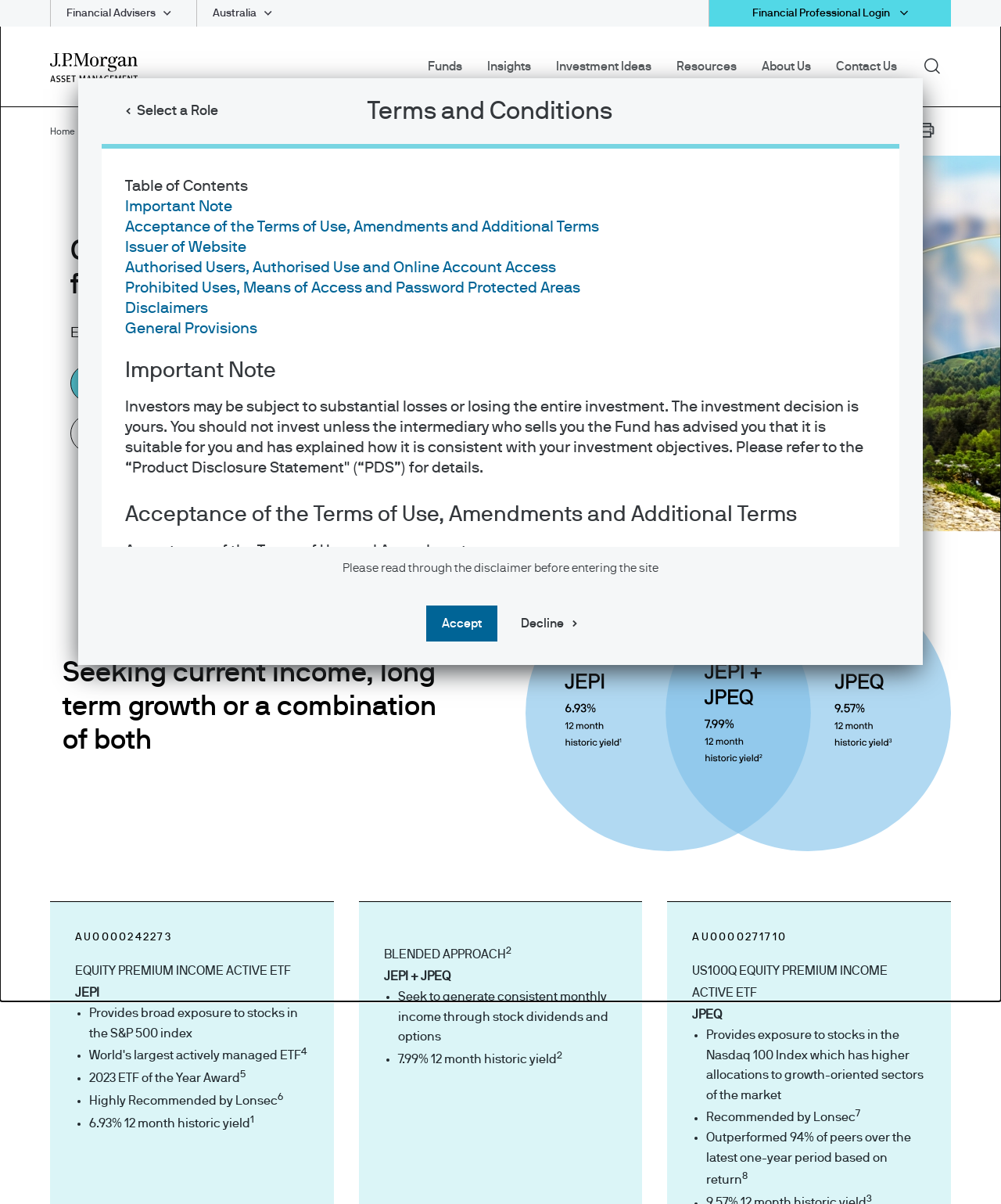What is the purpose of the JPMorgan Equity Premium Income Active ETF?
Please provide a single word or phrase based on the screenshot.

Generate consistent monthly income